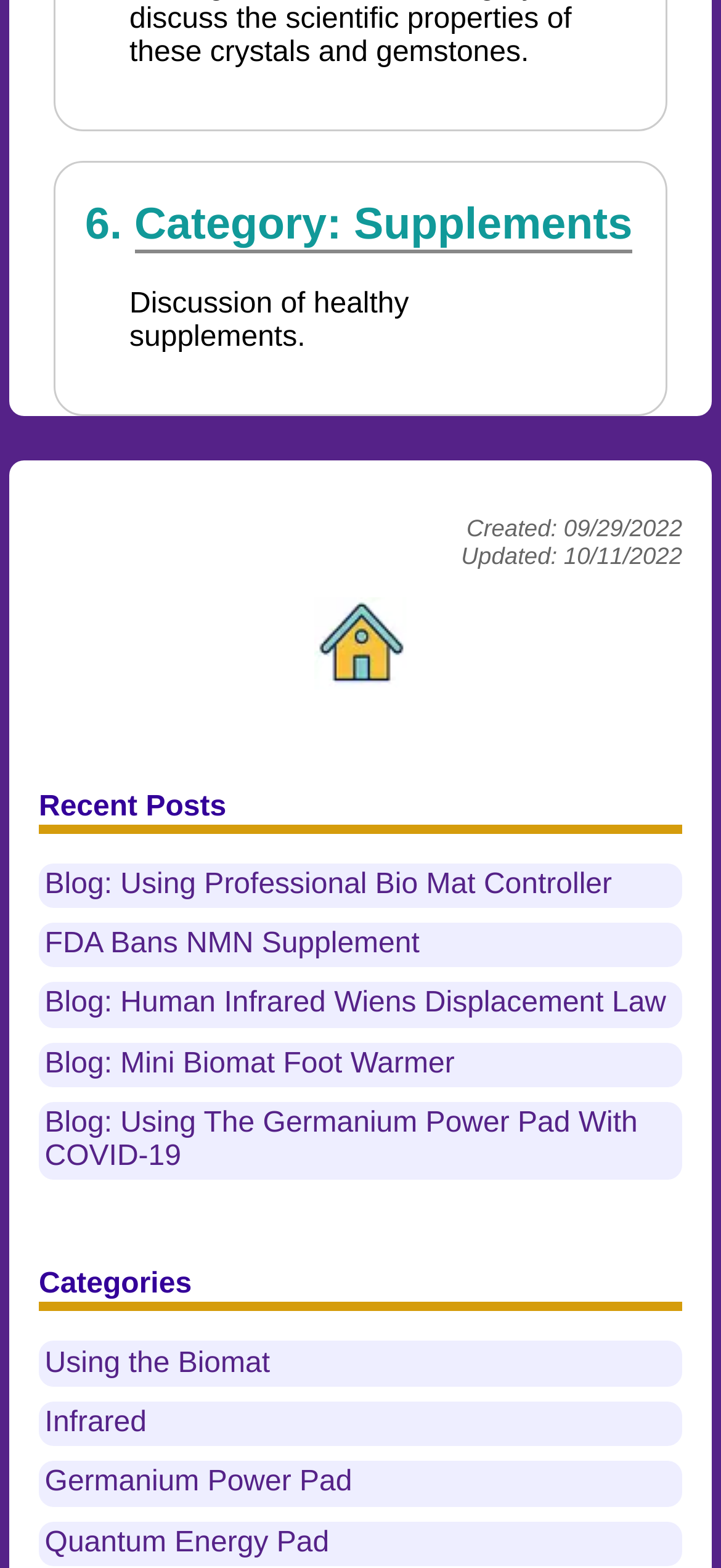Please determine the bounding box coordinates of the element to click in order to execute the following instruction: "Explore Germanium Power Pad". The coordinates should be four float numbers between 0 and 1, specified as [left, top, right, bottom].

[0.054, 0.932, 0.946, 0.961]